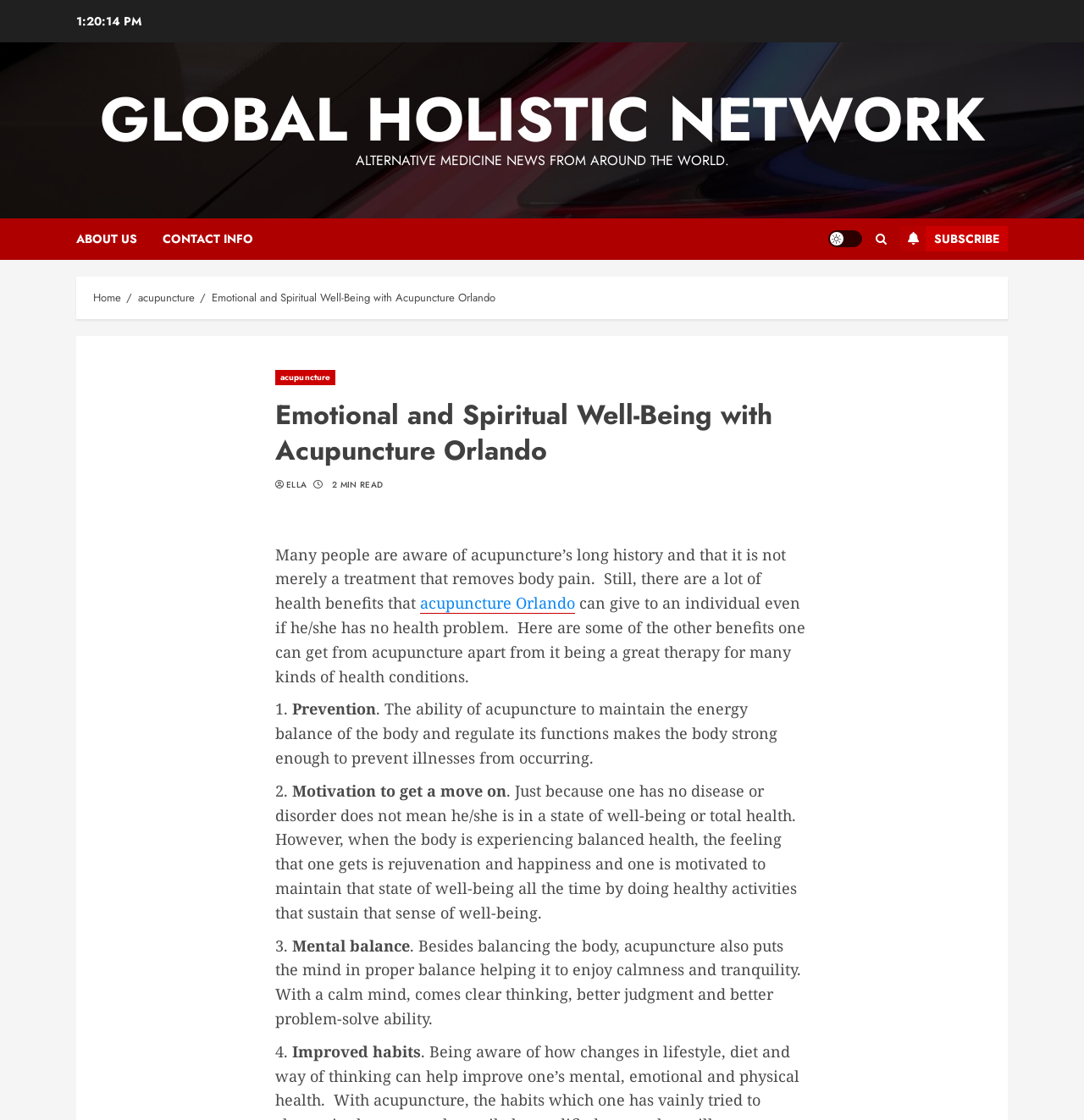Identify the bounding box of the UI element that matches this description: "ABOUT US".

None